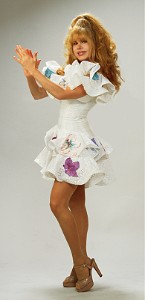Generate an in-depth description of the visual content.

The image features a woman in a playful pose, showcasing a unique fashion sense. She is dressed in a striking white dress adorned with colorful floral patterns, which adds a vibrant touch to her playful expression. The dress has ruffled sleeves and a layered, flared skirt that accentuates her figure, while she pairs the outfit with nude heels, enhancing the overall aesthetic. Her long, wavy blonde hair frames her face, contributing to the cheerful and lively vibe of the photograph. The background is neutral, allowing her outfit to be the focal point of the image. This captivating look evokes a sense of fun and creativity, characteristic of bold fashion choices.